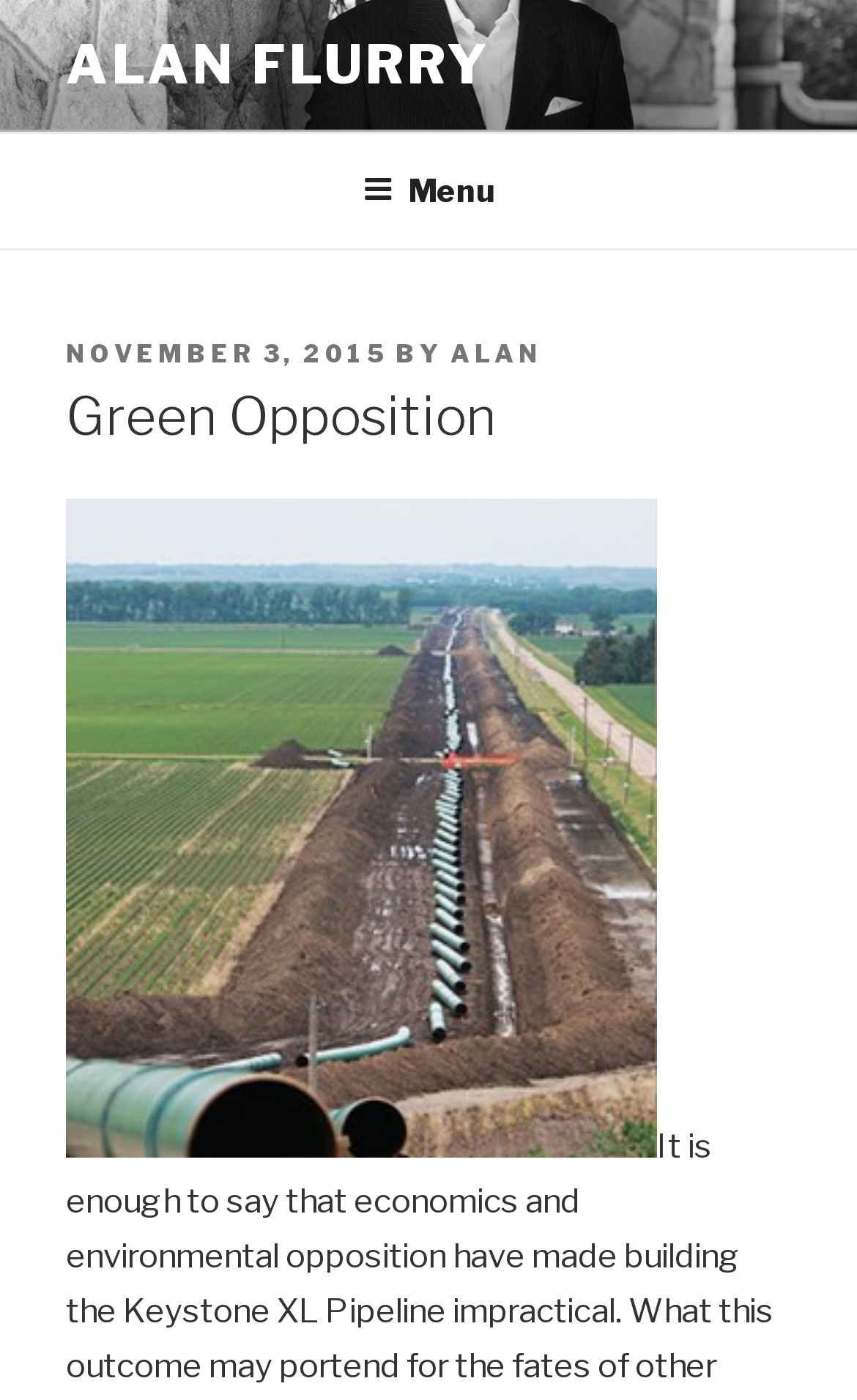Based on the image, provide a detailed response to the question:
Who is the author of the latest article?

I found the author of the latest article by looking at the top menu section, where there is a header 'BY' followed by a link 'ALAN', which indicates the author of the latest article.